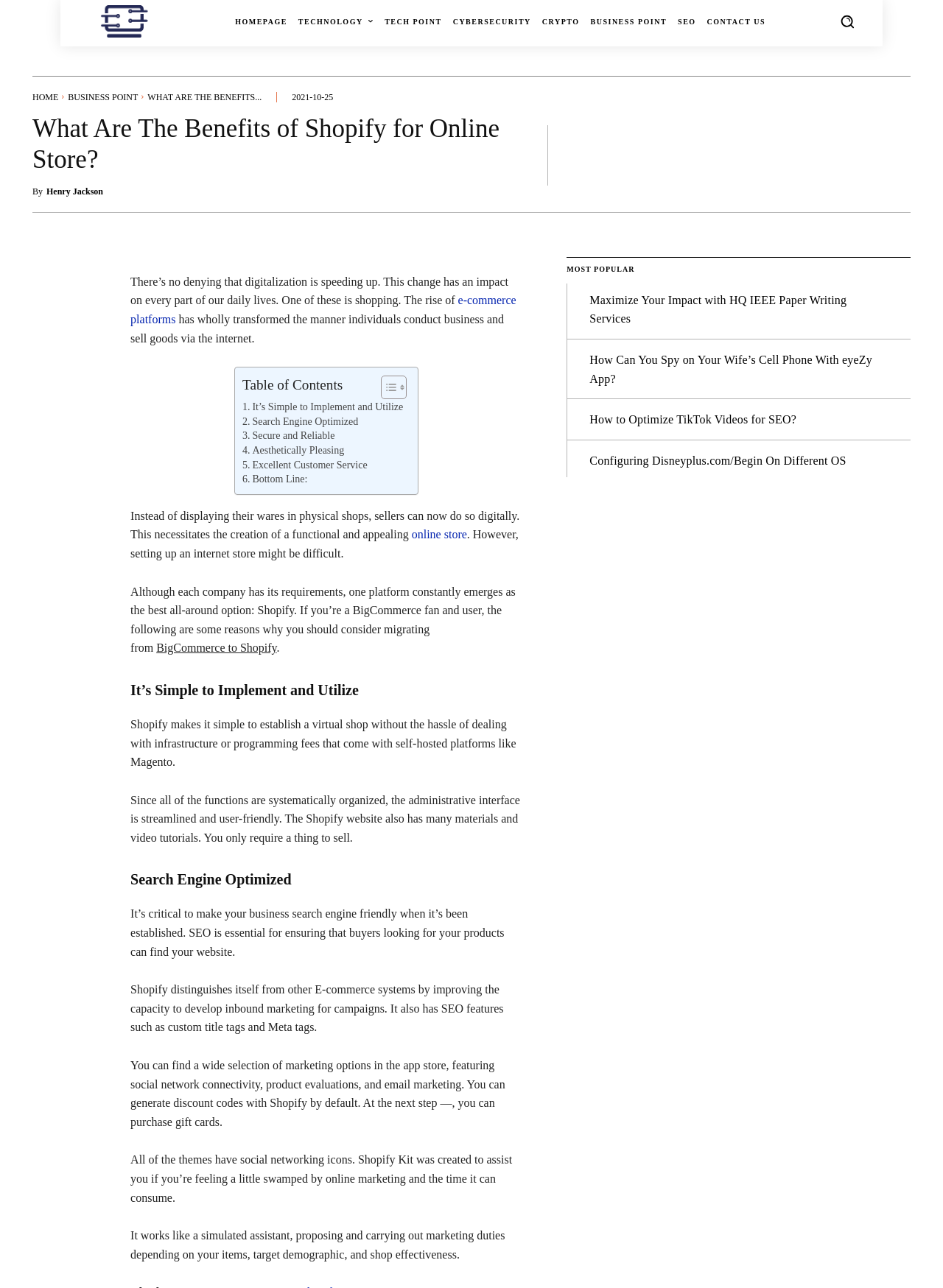Extract the primary headline from the webpage and present its text.

What Are The Benefits of Shopify for Online Store?